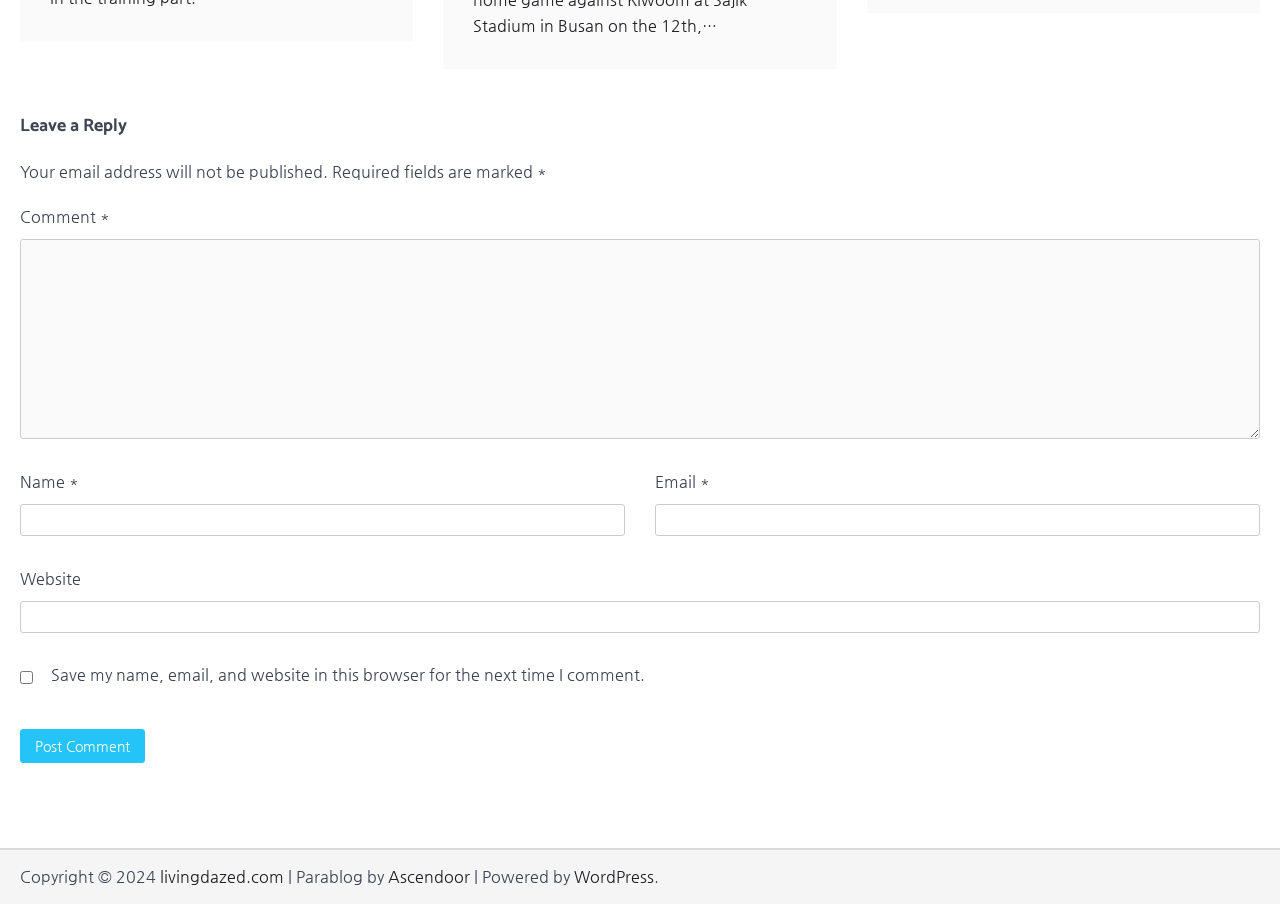What is the function of the checkbox?
Answer the question based on the image using a single word or a brief phrase.

Save user data